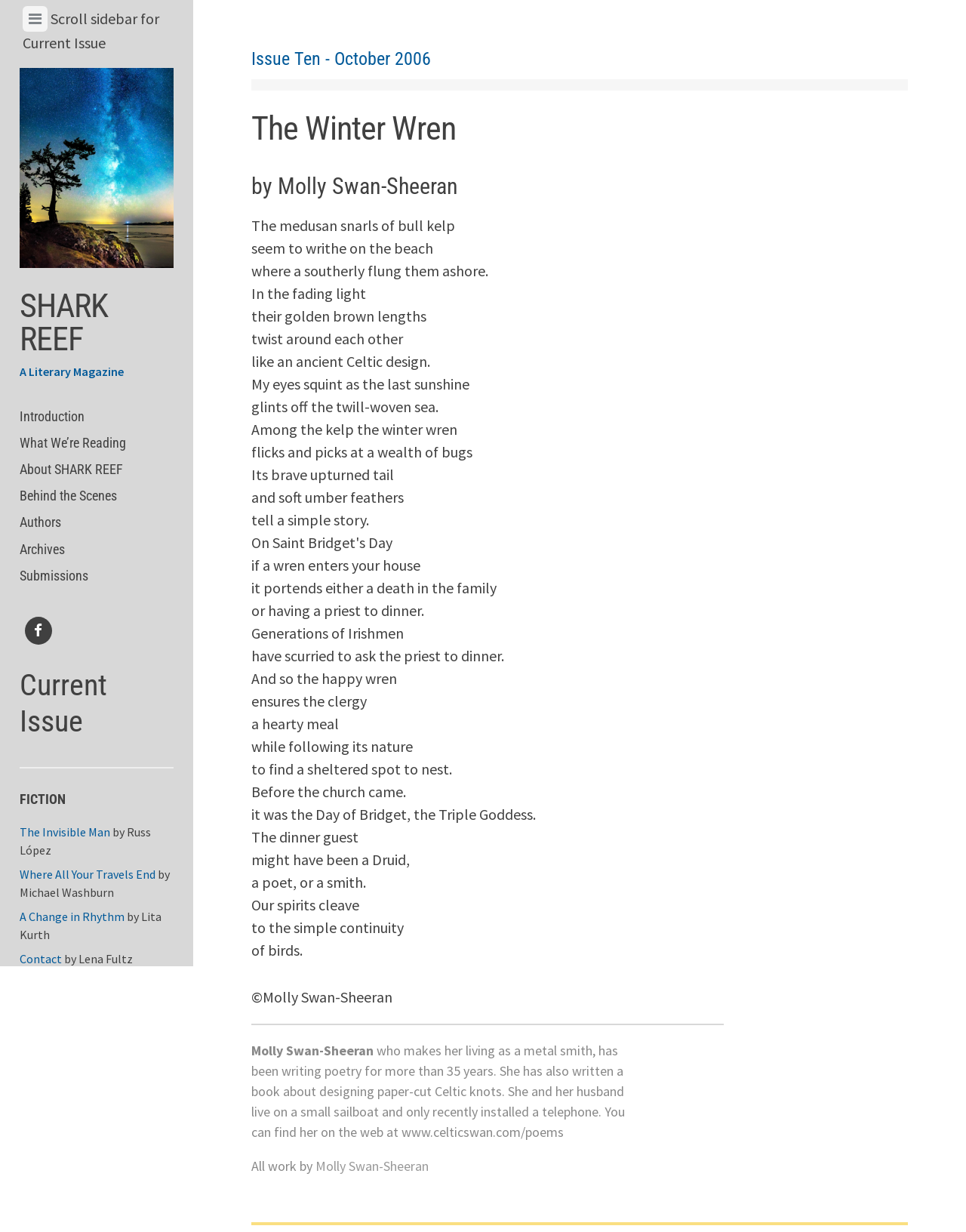Identify the bounding box of the UI element described as follows: "Facebook". Provide the coordinates as four float numbers in the range of 0 to 1 [left, top, right, bottom].

[0.02, 0.499, 0.059, 0.529]